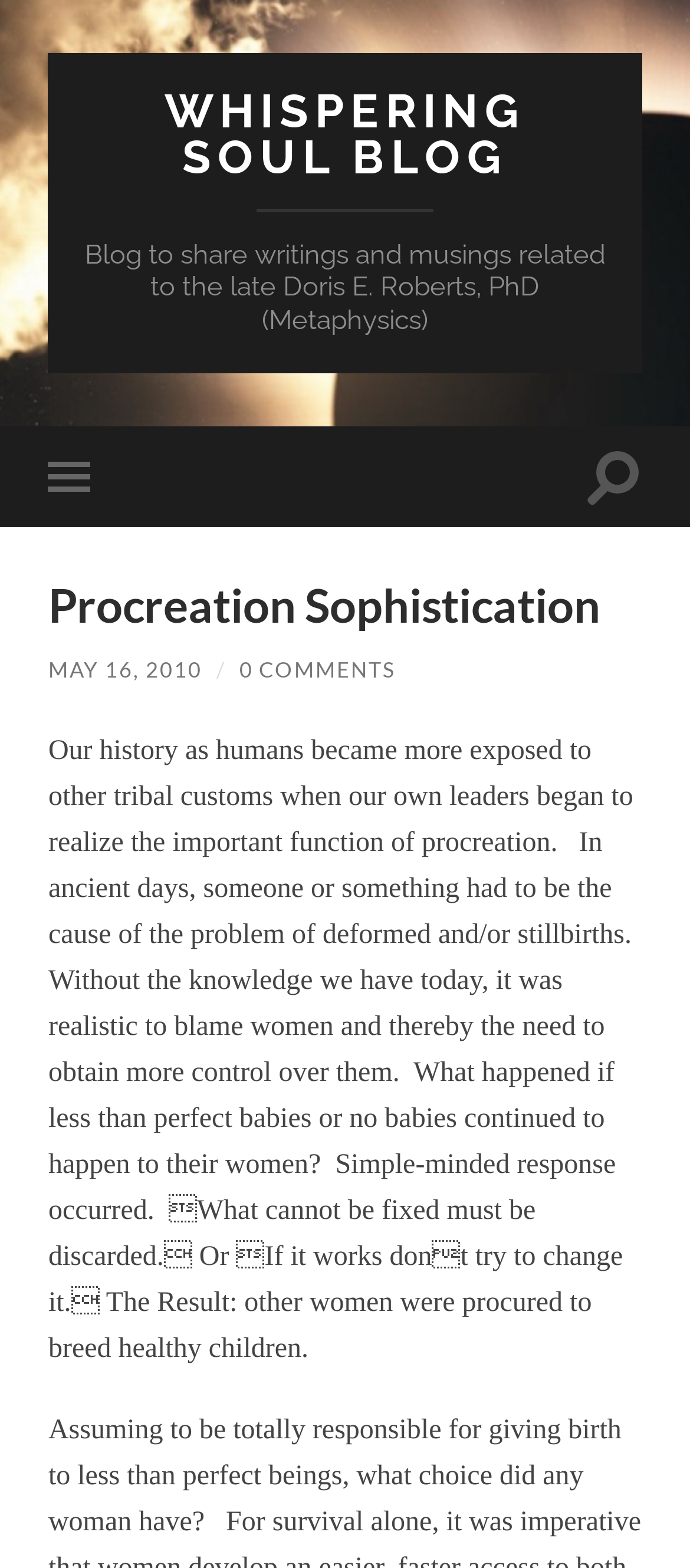Determine the bounding box coordinates in the format (top-left x, top-left y, bottom-right x, bottom-right y). Ensure all values are floating point numbers between 0 and 1. Identify the bounding box of the UI element described by: Toggle search field

[0.848, 0.272, 0.93, 0.336]